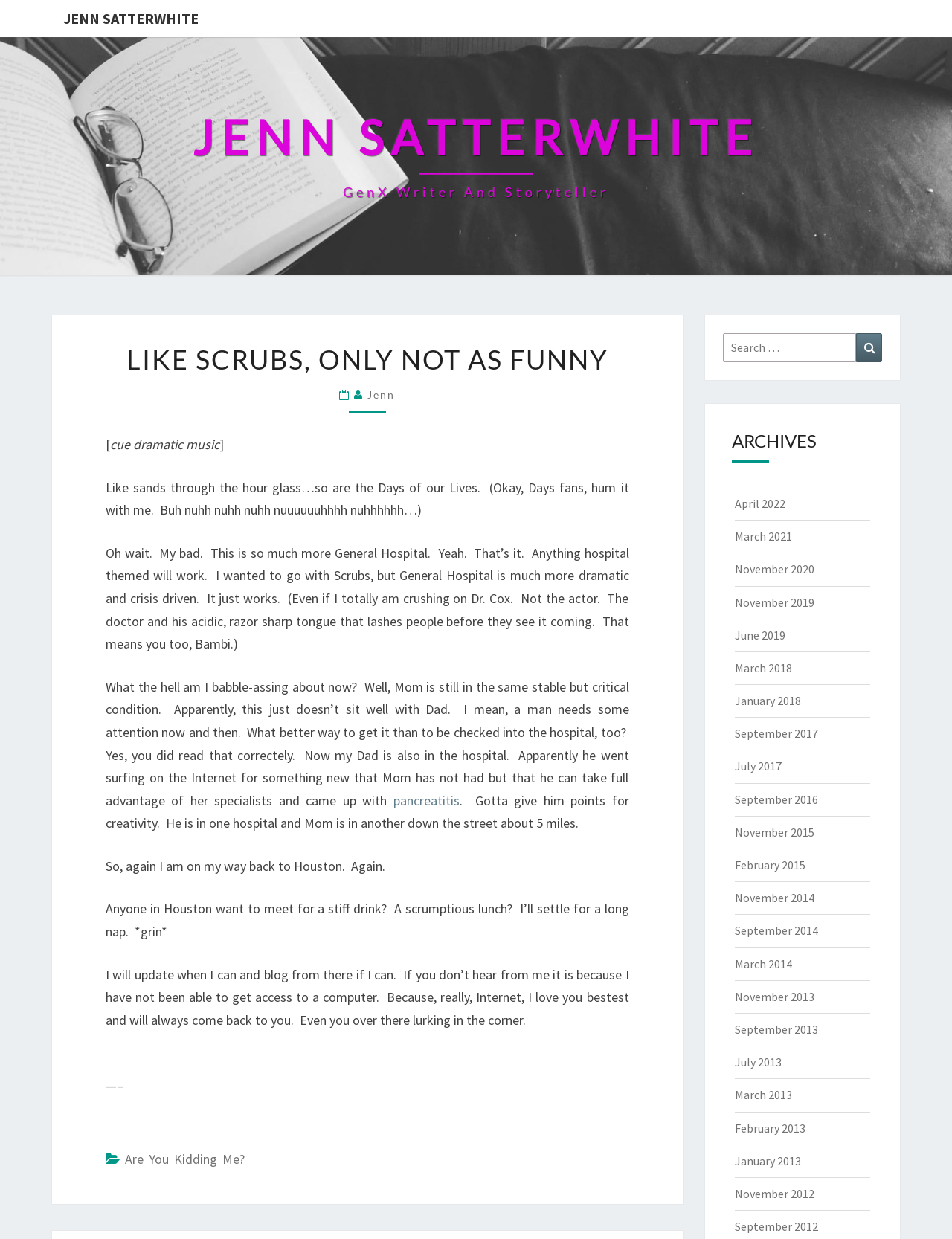Find the UI element described as: "March 2018" and predict its bounding box coordinates. Ensure the coordinates are four float numbers between 0 and 1, [left, top, right, bottom].

[0.771, 0.533, 0.832, 0.545]